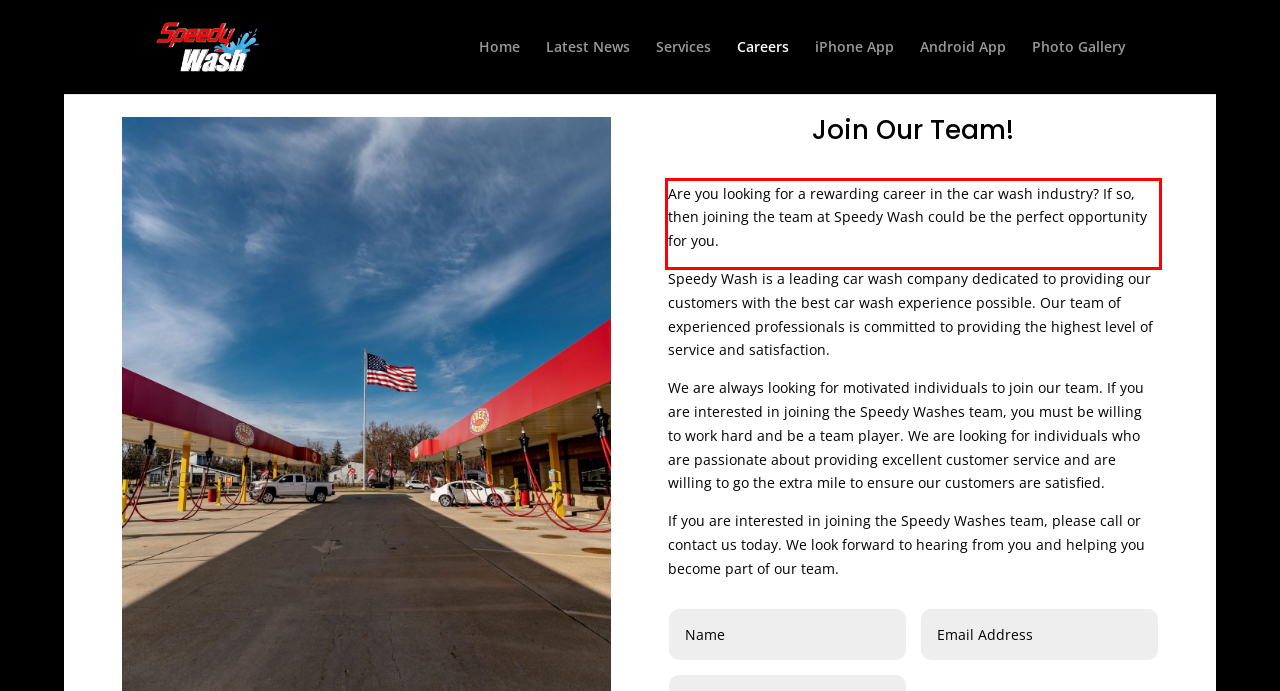Please look at the webpage screenshot and extract the text enclosed by the red bounding box.

Are you looking for a rewarding career in the car wash industry? If so, then joining the team at Speedy Wash could be the perfect opportunity for you.